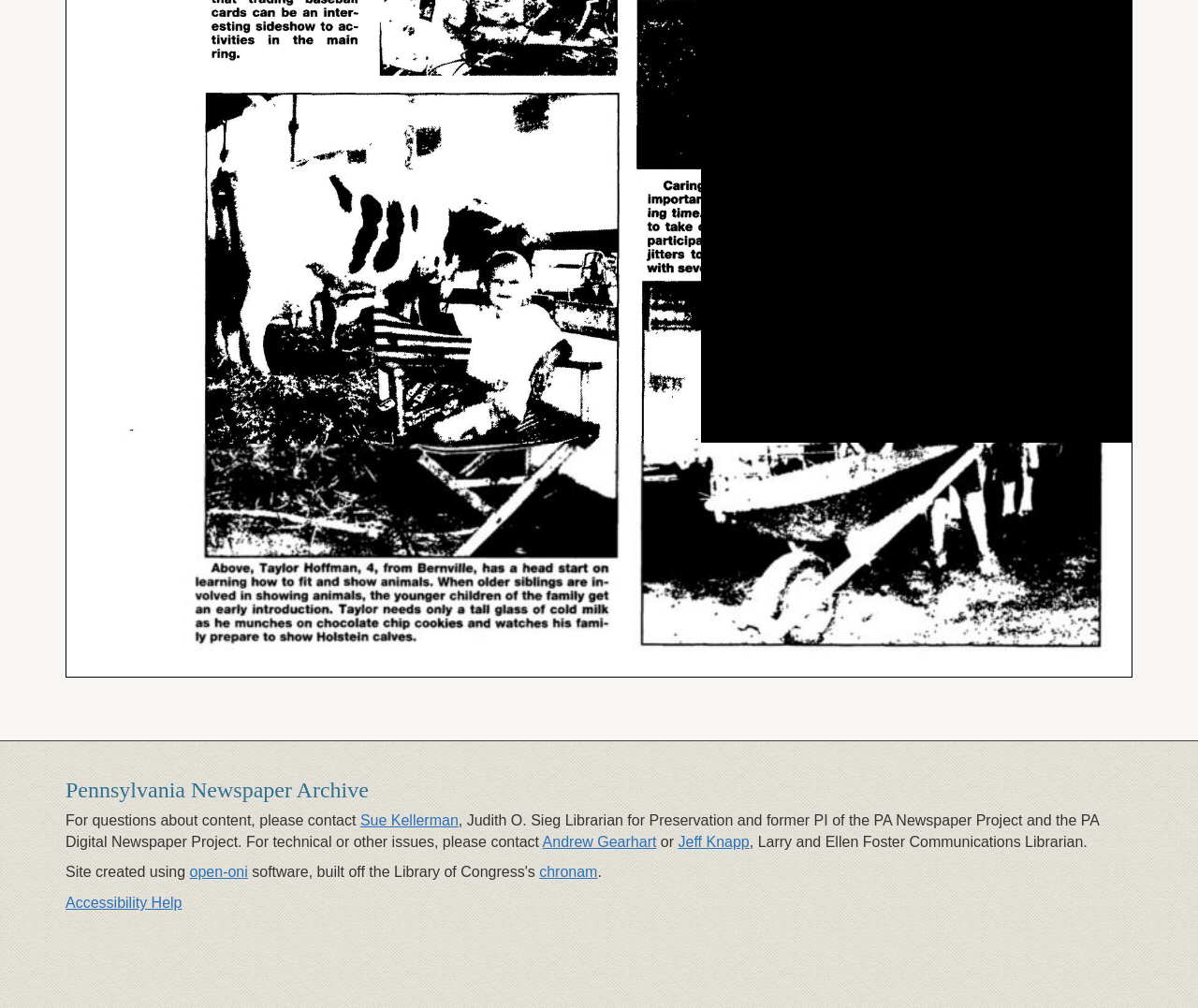What is the name of the project that created this site?
Kindly offer a comprehensive and detailed response to the question.

The webpage mentions 'Site created using open-oni' at the bottom, which suggests that open-oni is the project that created this site.